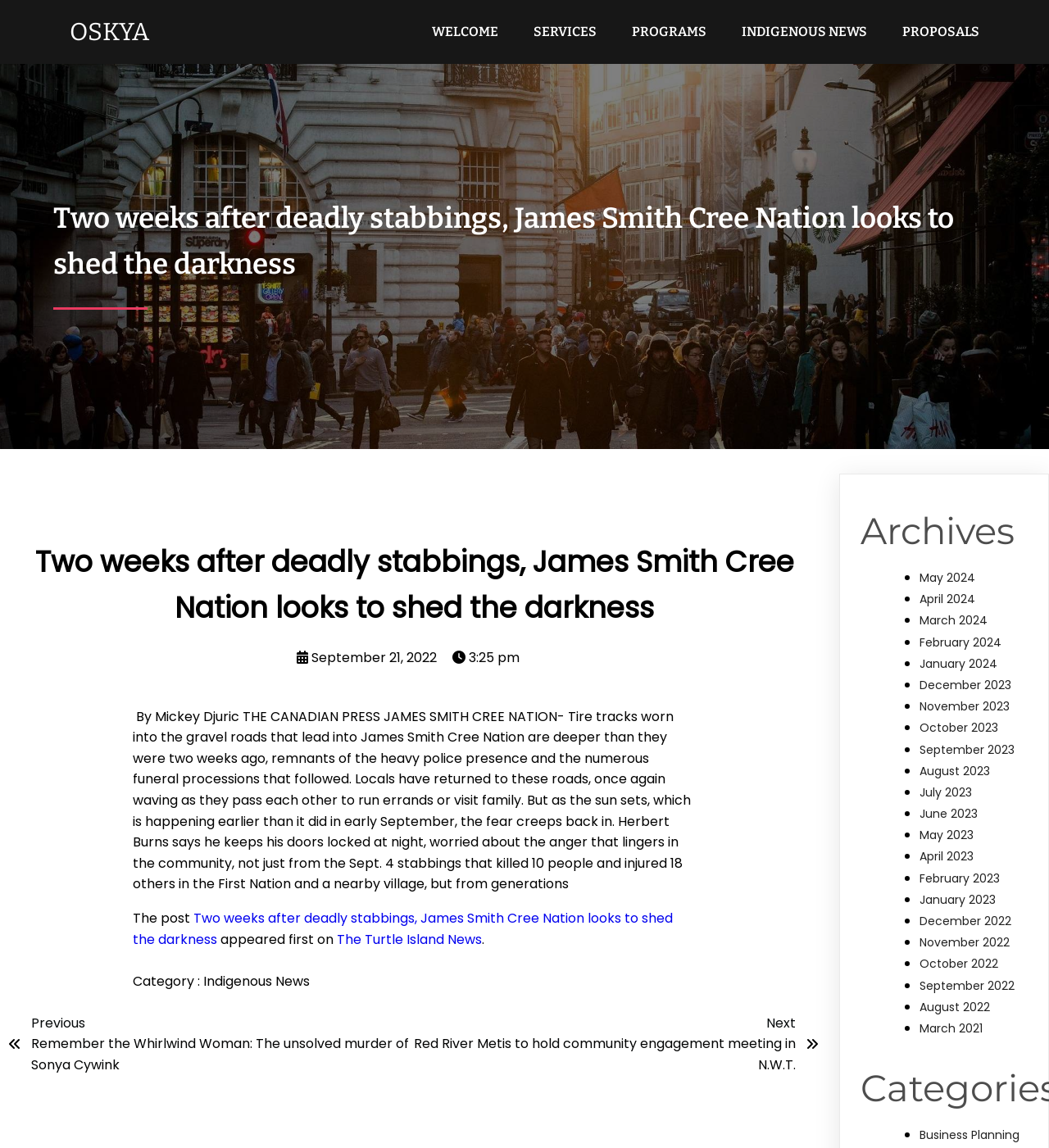What is the category of the article?
Could you answer the question in a detailed manner, providing as much information as possible?

The article is categorized under 'Indigenous News' as indicated by the link 'Indigenous News' below the article title.